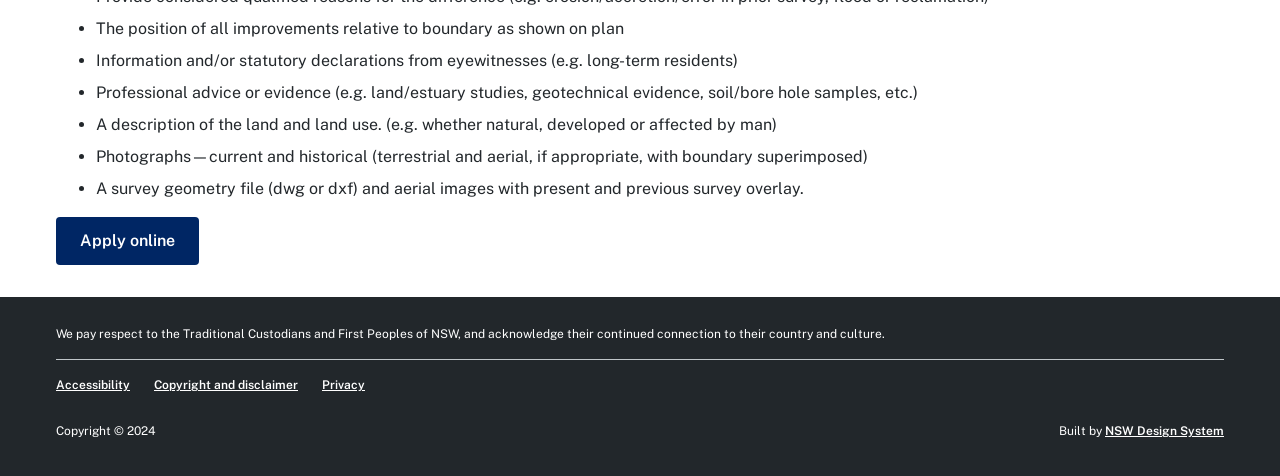Analyze the image and give a detailed response to the question:
What type of files are mentioned in the list?

In the list, it is mentioned that a survey geometry file in dwg or dxf format is required, along with aerial images with present and previous survey overlay. This suggests that the webpage is related to land survey or development, and requires specific file formats for submission.